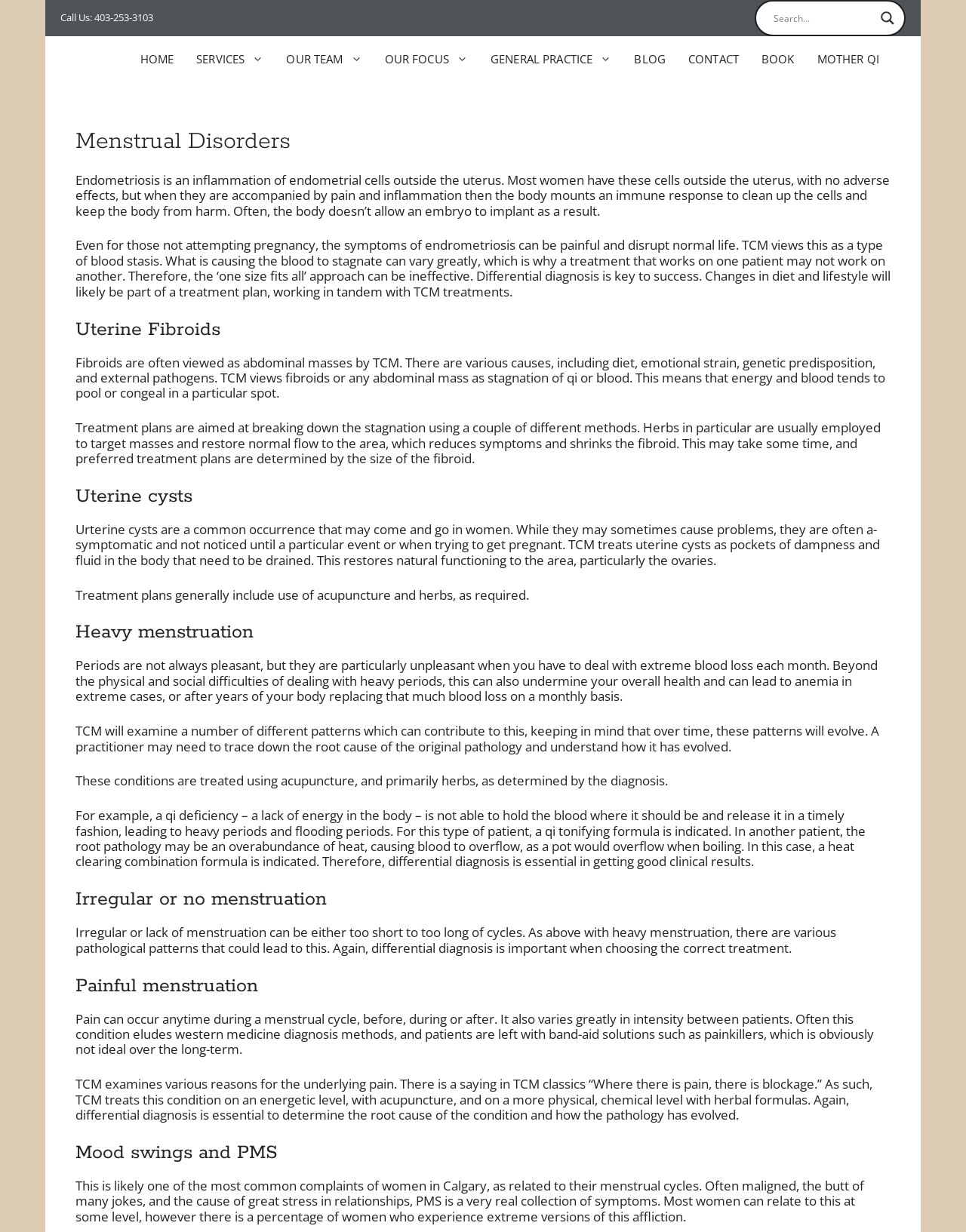Using the webpage screenshot, locate the HTML element that fits the following description and provide its bounding box: "Our Team".

[0.285, 0.029, 0.386, 0.066]